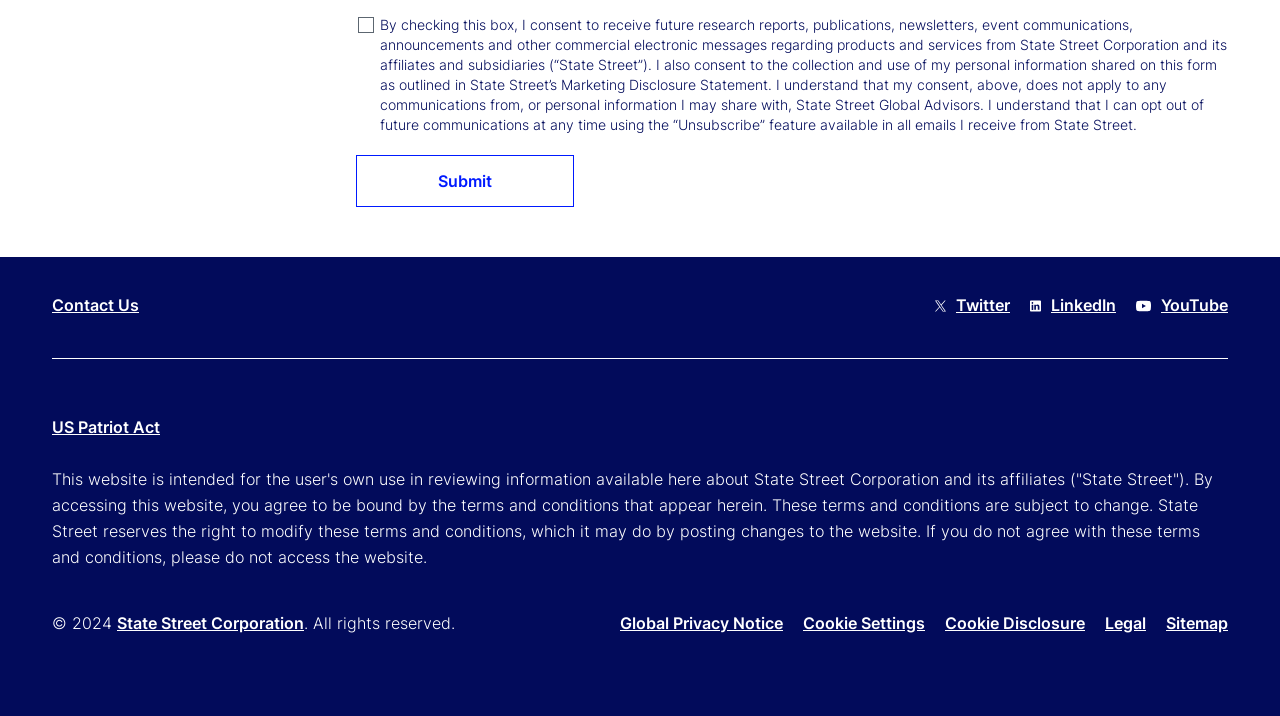Refer to the screenshot and answer the following question in detail:
What is the copyright year of the webpage?

The copyright information is located in the footer section of the webpage, which states '© 2024'.